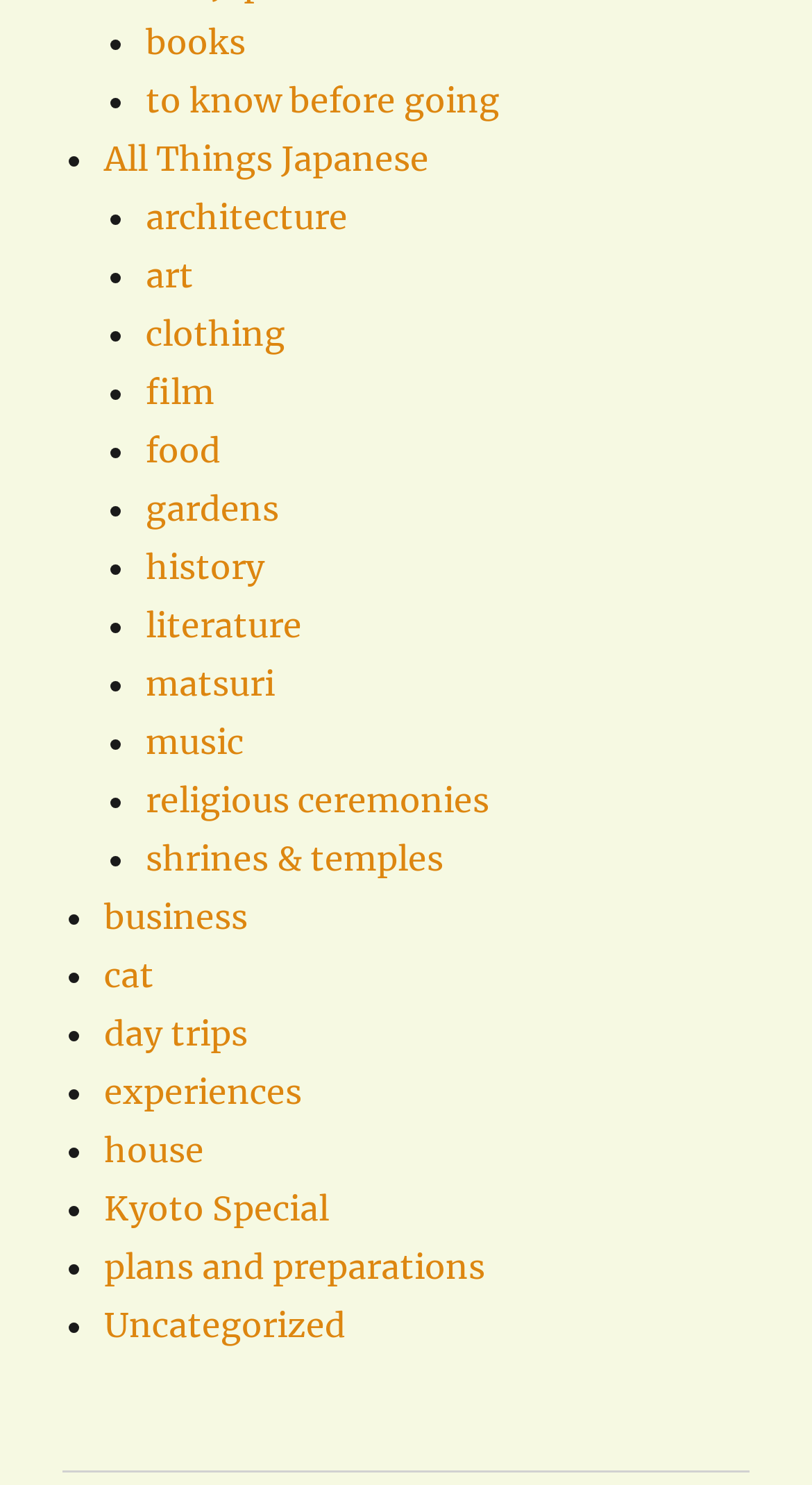Identify the bounding box coordinates of the section to be clicked to complete the task described by the following instruction: "click on books". The coordinates should be four float numbers between 0 and 1, formatted as [left, top, right, bottom].

[0.179, 0.014, 0.303, 0.042]